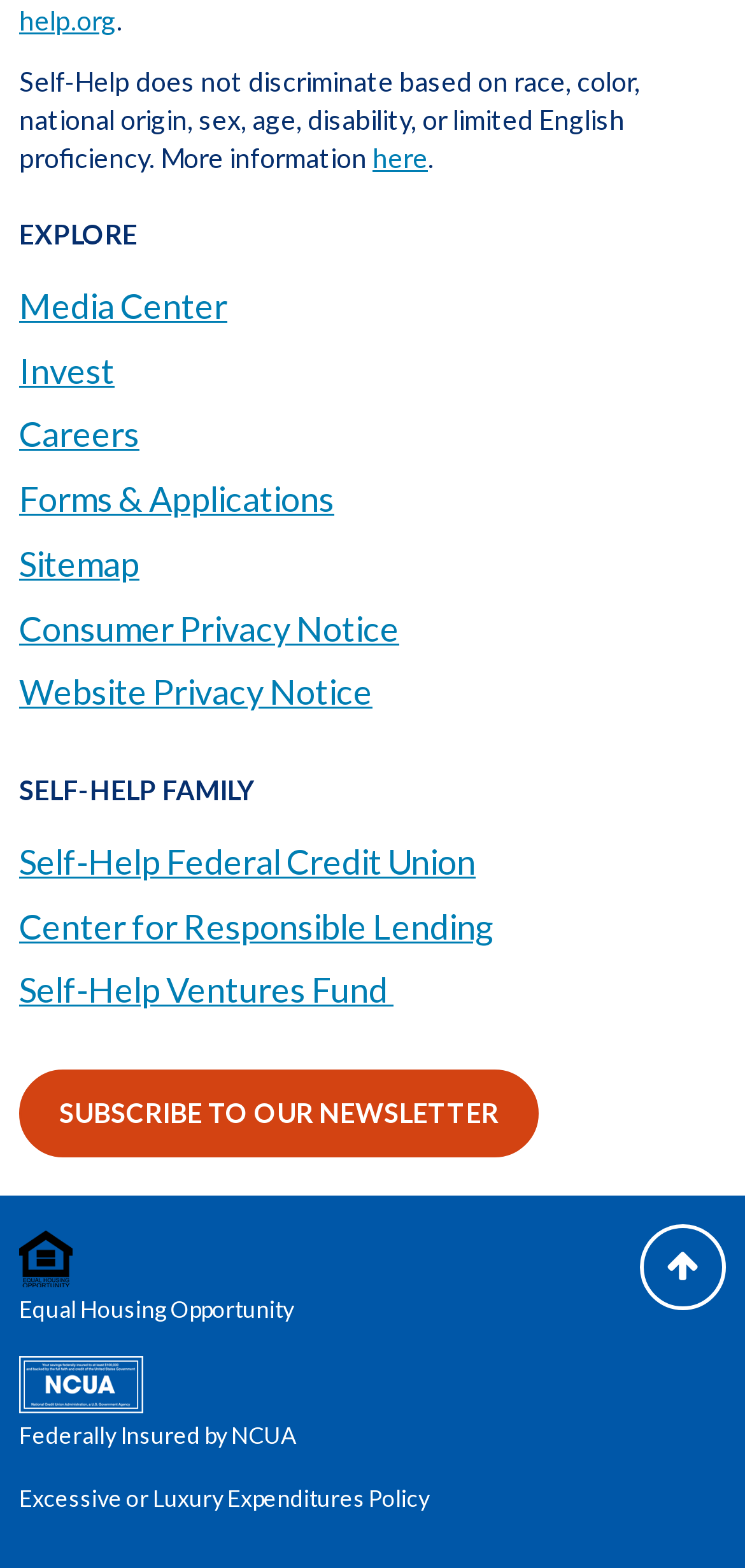Kindly determine the bounding box coordinates for the clickable area to achieve the given instruction: "Visit the Media Center".

[0.026, 0.182, 0.305, 0.208]